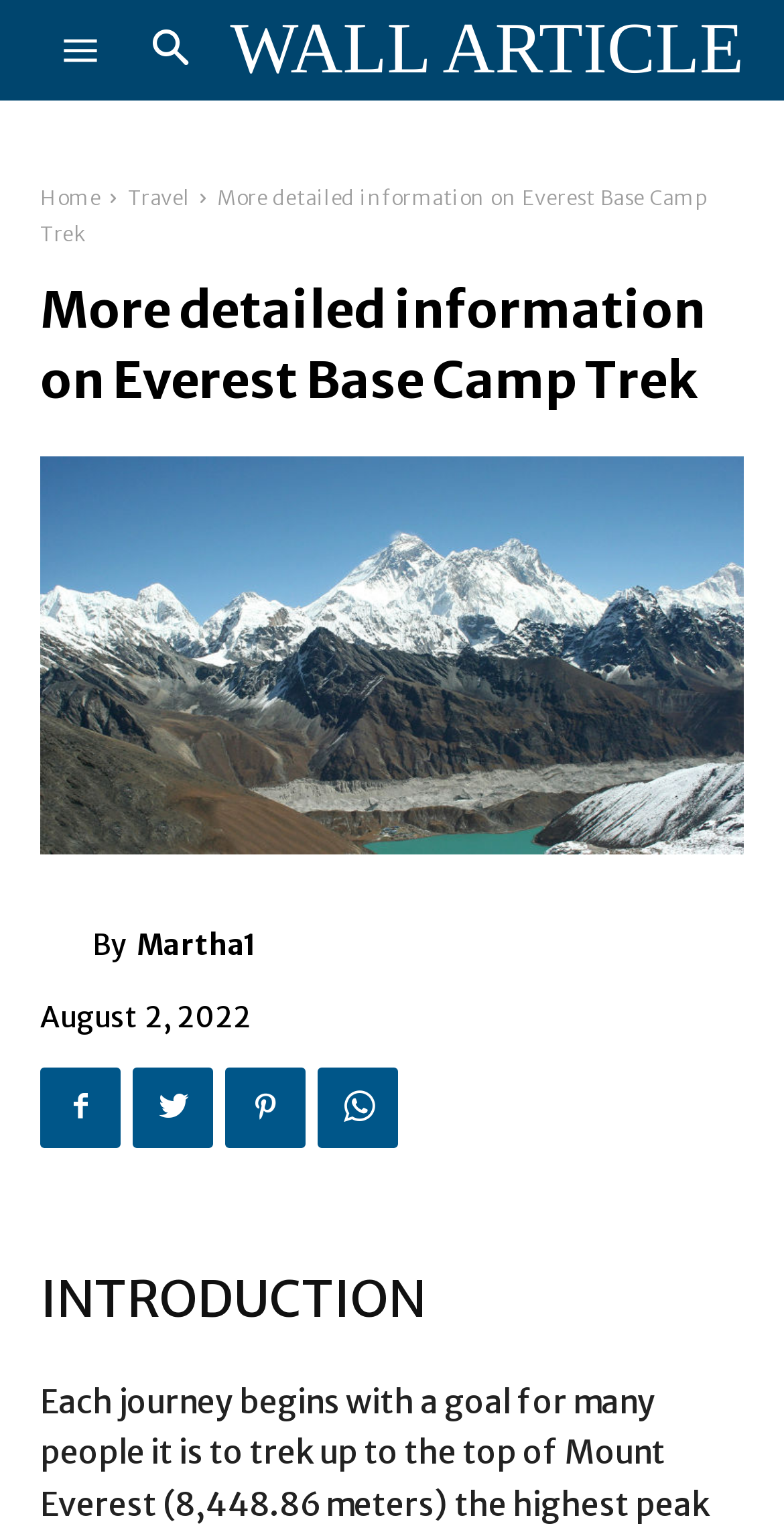Answer the question in a single word or phrase:
What is the main topic of the webpage?

Travel